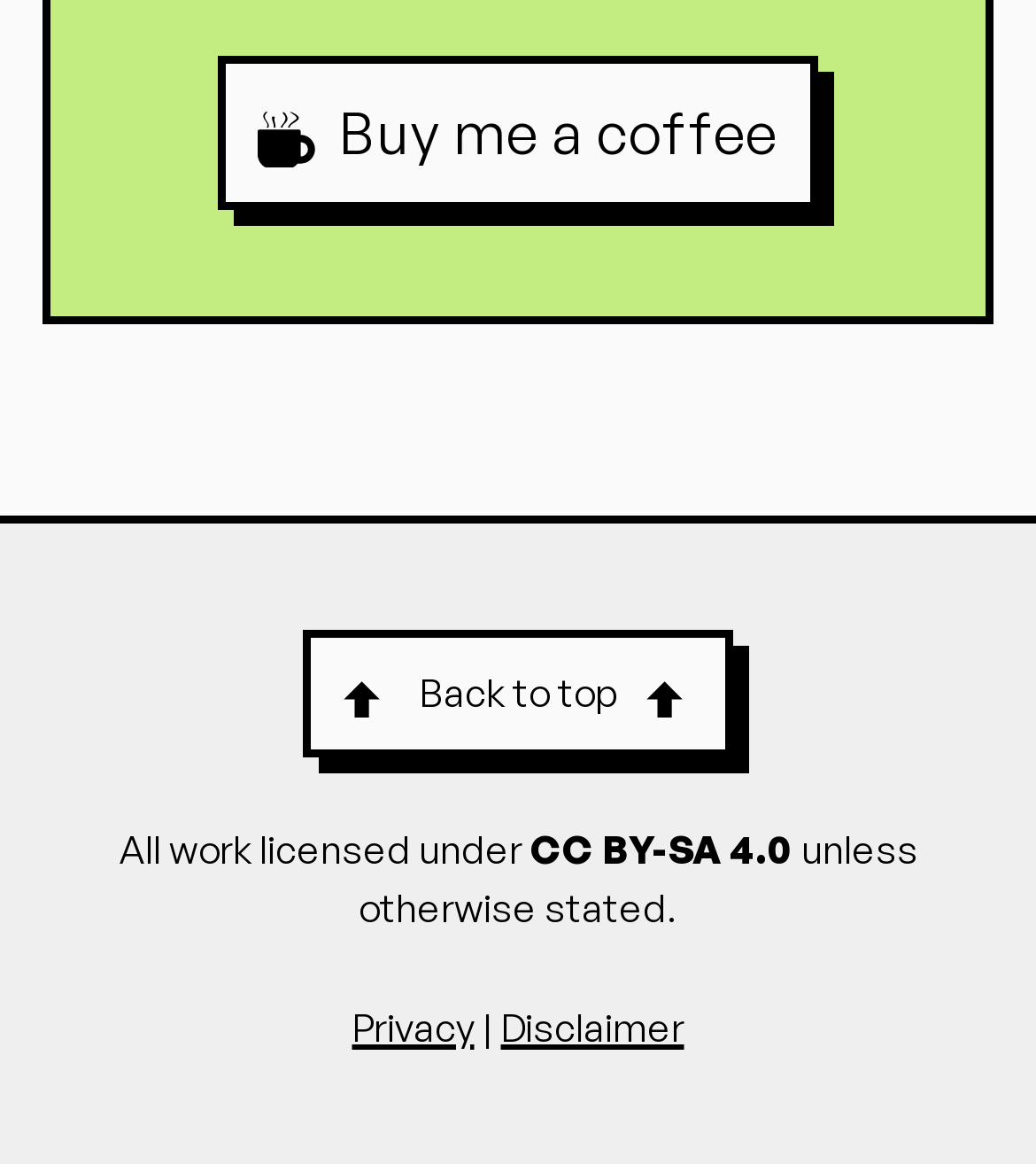Please answer the following question using a single word or phrase: 
What is the purpose of the 'Back to top' link?

To navigate to the top of the webpage